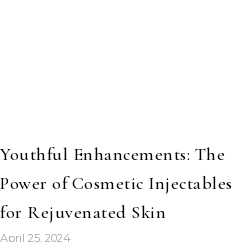What are the two types of cosmetic injectables mentioned in the article?
Based on the image, please offer an in-depth response to the question.

The two types of cosmetic injectables mentioned in the article are obtained by reading the caption, which explicitly states that the article discusses the transformative effects of cosmetic injectables, including dermal fillers and Botox, on achieving a youthful appearance.